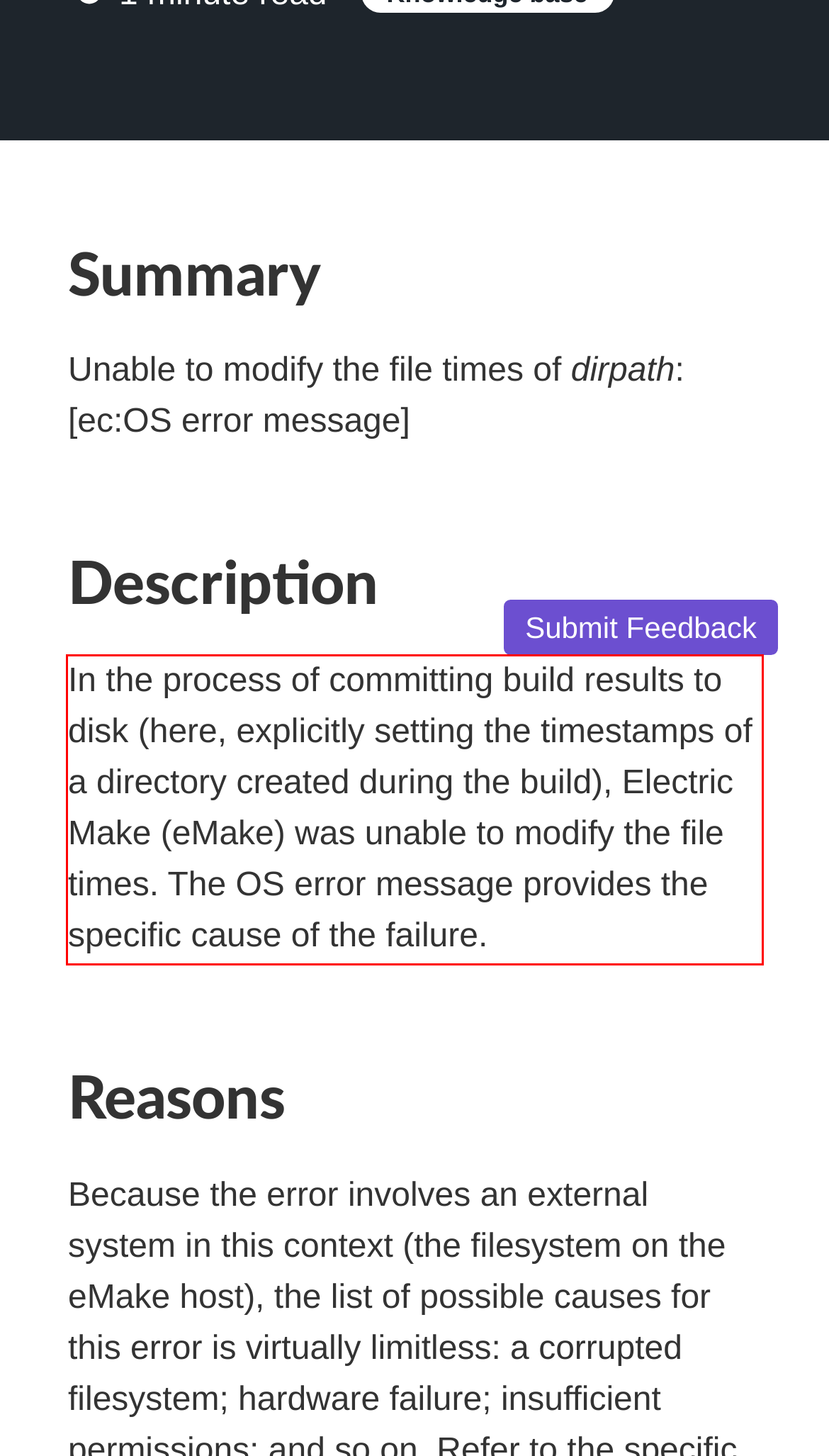Given a webpage screenshot, locate the red bounding box and extract the text content found inside it.

In the process of committing build results to disk (here, explicitly setting the timestamps of a directory created during the build), Electric Make (eMake) was unable to modify the file times. The OS error message provides the specific cause of the failure.